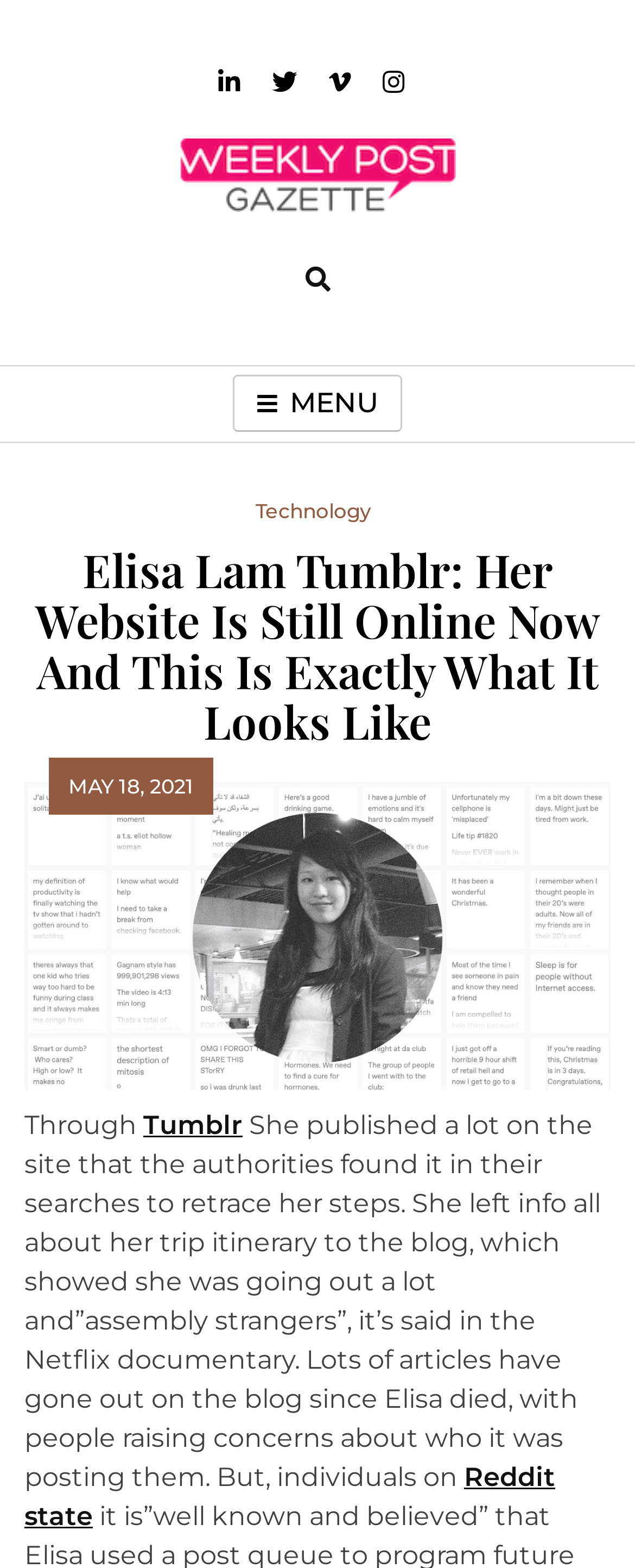Extract the bounding box of the UI element described as: "parent_node: Weekly Post Gazette".

[0.282, 0.089, 0.718, 0.146]